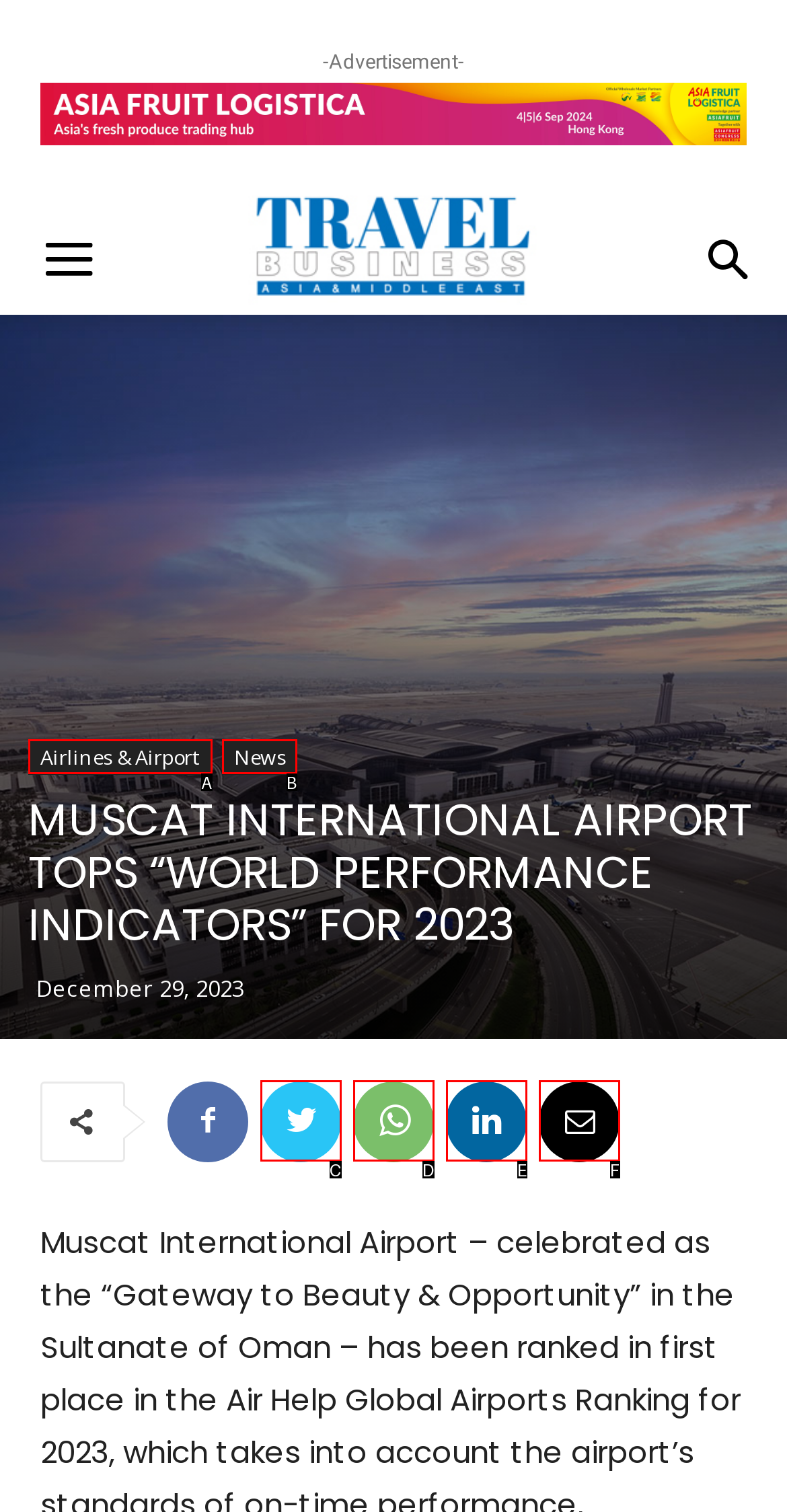Determine which UI element matches this description: Airlines & Airport
Reply with the appropriate option's letter.

A